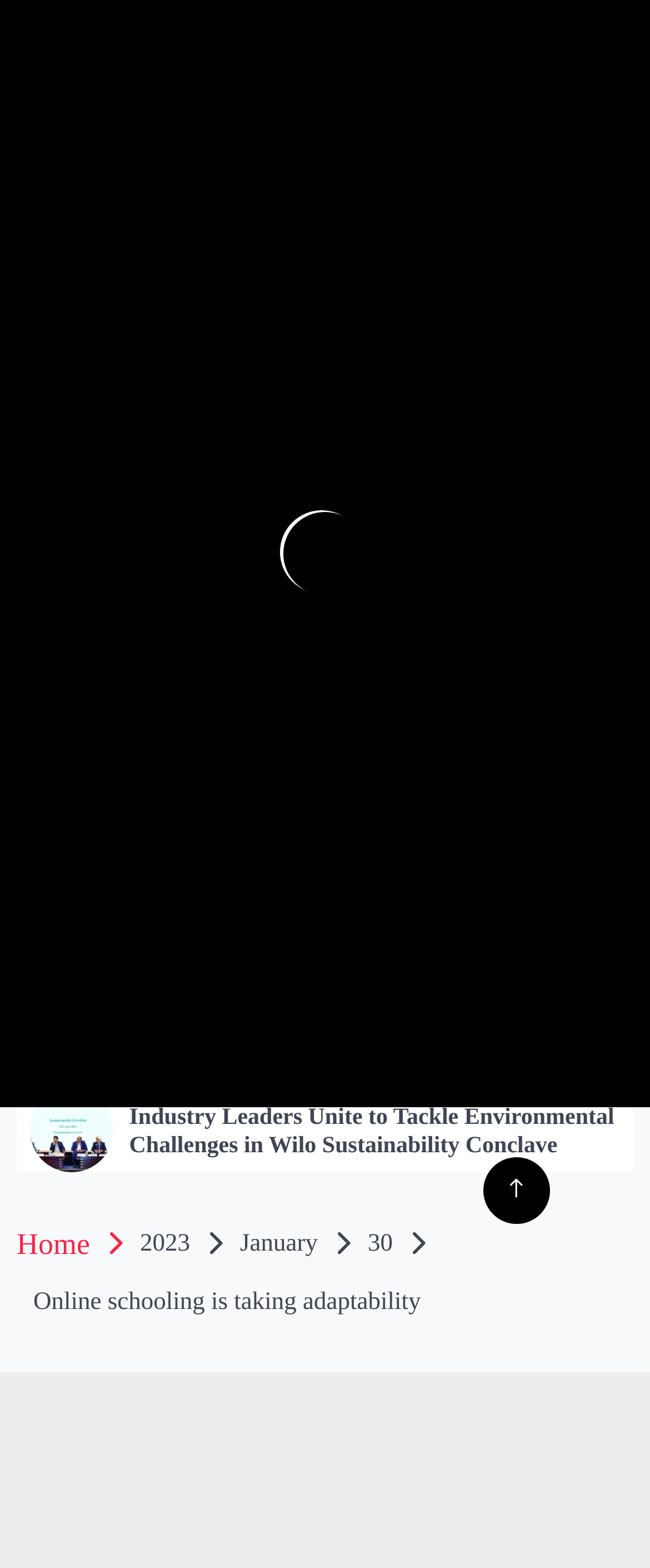Determine the bounding box coordinates of the UI element described by: "Online schooling is taking adaptability".

[0.026, 0.822, 0.647, 0.839]